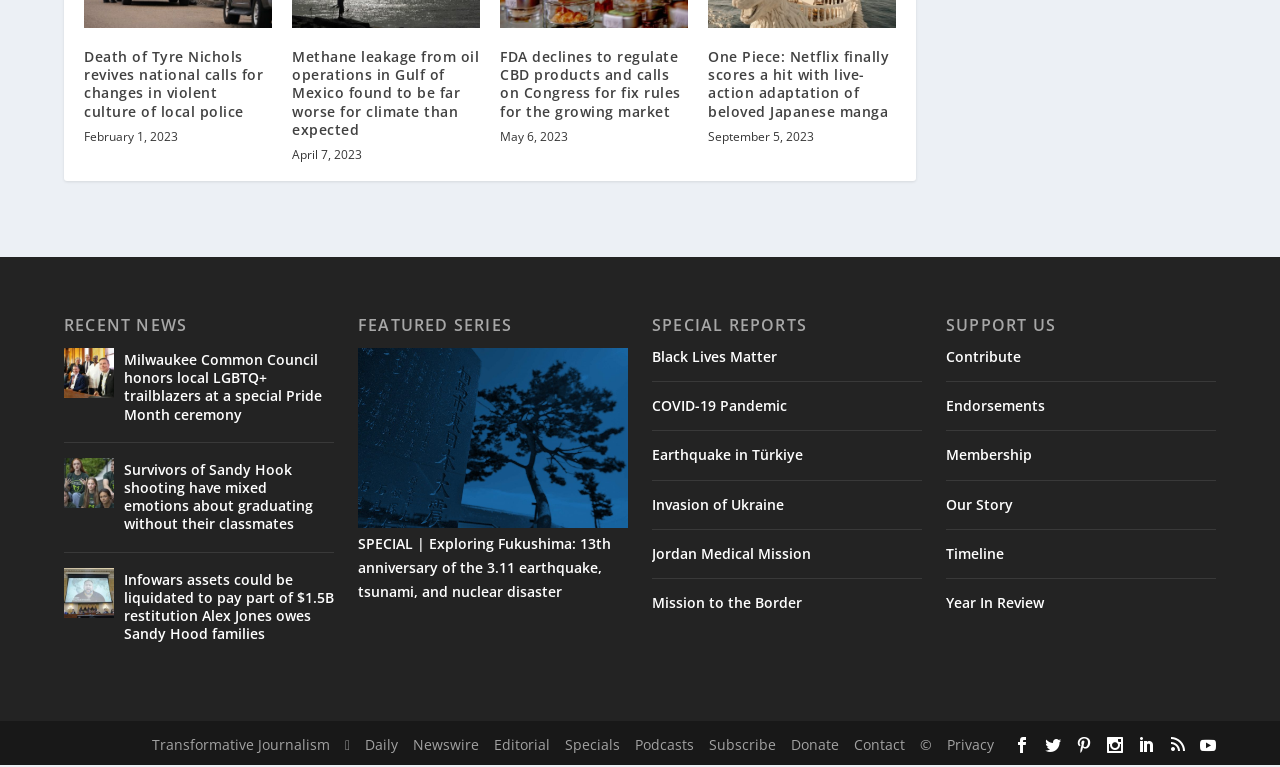Provide a brief response in the form of a single word or phrase:
What is the category of the article 'One Piece: Netflix finally scores a hit with live-action adaptation of beloved Japanese manga'?

FEATURED SERIES